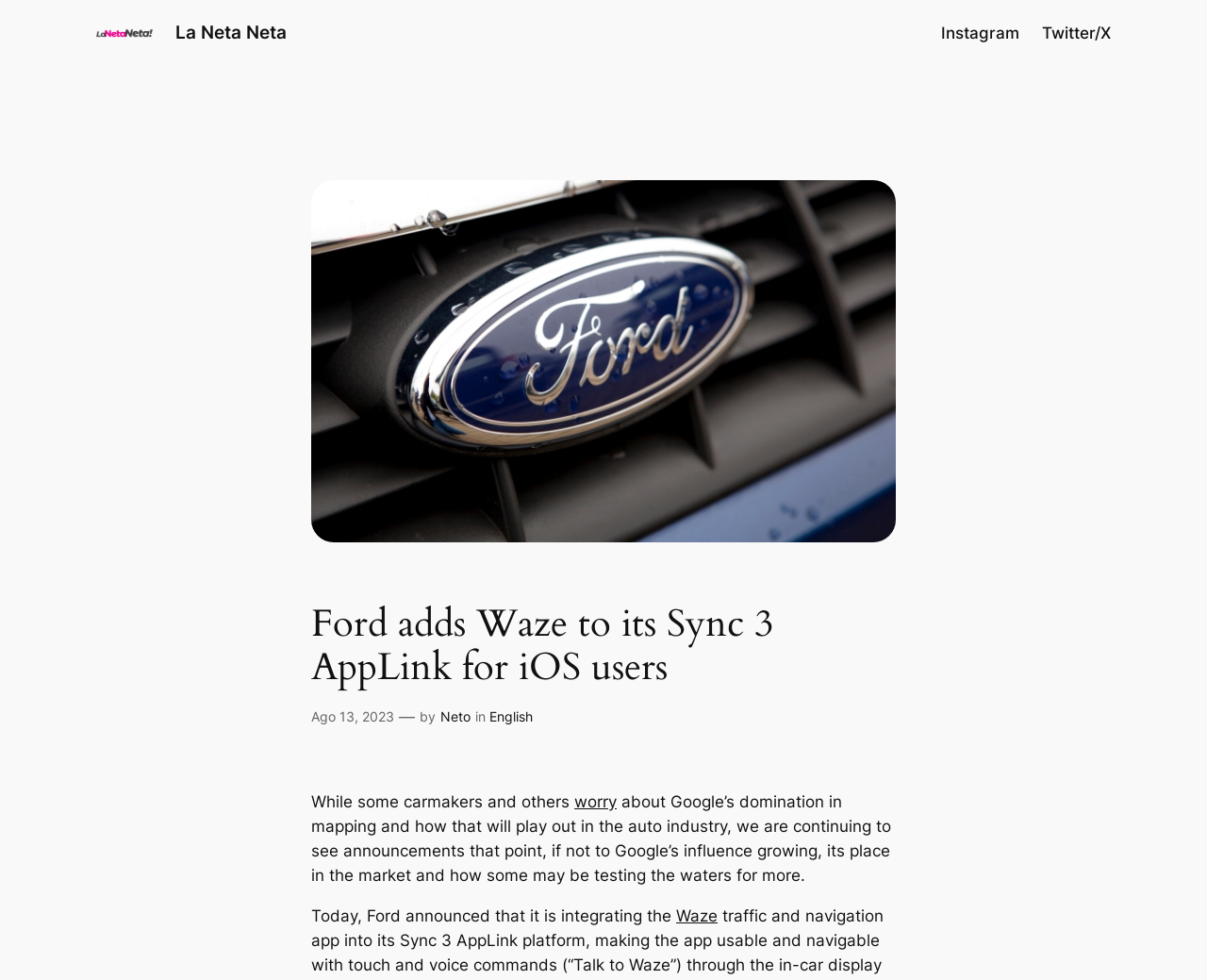Give the bounding box coordinates for the element described by: "name="et_pb_contact_name_0" placeholder="Name"".

None